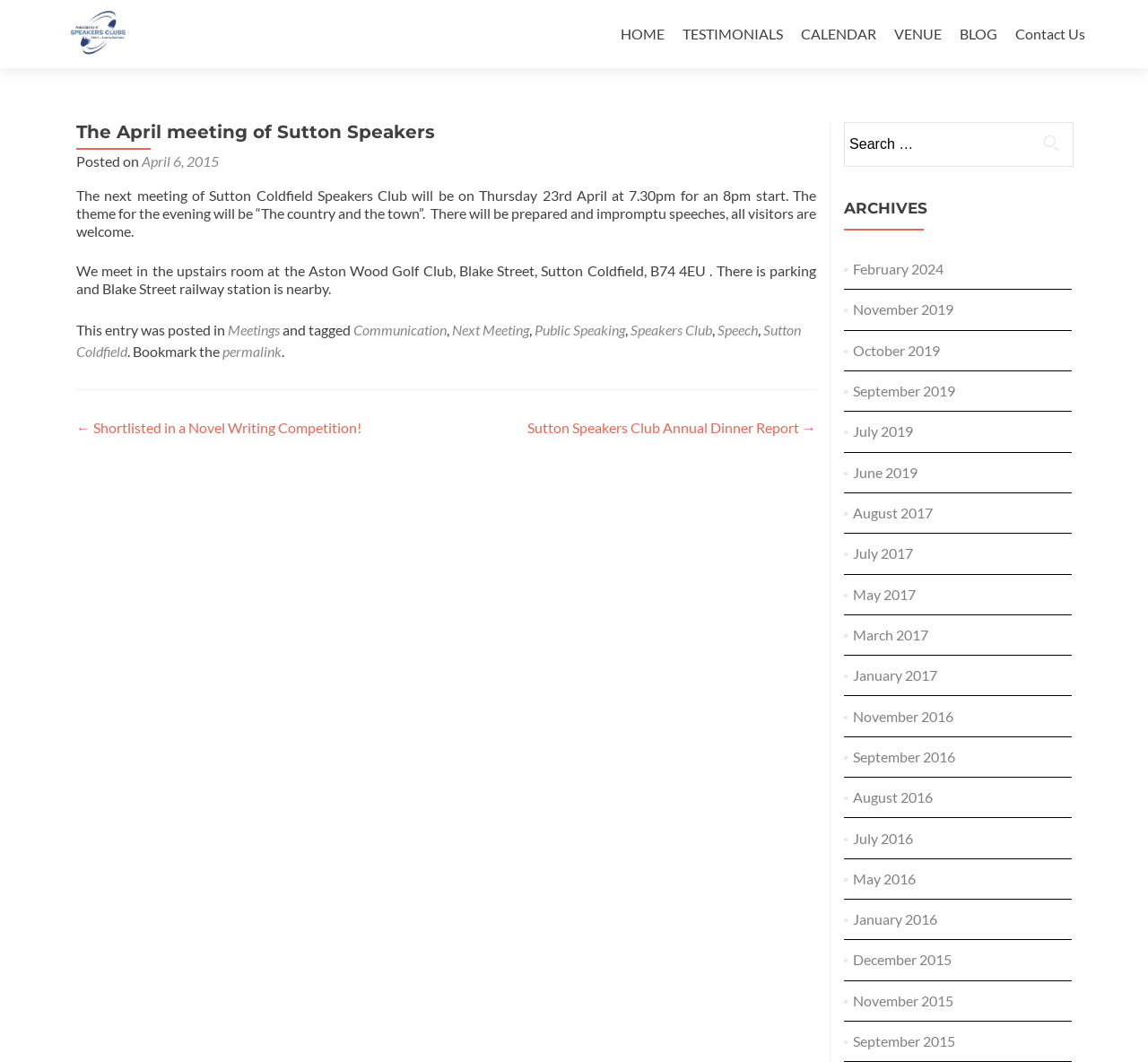Describe every aspect of the webpage comprehensively.

The webpage is about the Sutton Coldfield Speakers Club, a public speaking club. At the top, there is a logo of the club, which is an image with the text "Sutton Coldfield Speakers Club". Below the logo, there is a navigation menu with links to different pages, including "HOME", "TESTIMONIALS", "CALENDAR", "VENUE", "BLOG", and "Contact Us".

The main content of the page is an article about the April meeting of the club. The article has a heading "The April meeting of Sutton Speakers" and is divided into several paragraphs. The first paragraph mentions the date and time of the meeting, and the theme of the evening, which is "The country and the town". The second paragraph provides more details about the meeting, including the location and the activities that will take place.

Below the article, there is a footer section that lists the categories and tags related to the article, including "Meetings", "Communication", "Next Meeting", "Public Speaking", "Speakers Club", "Speech", and "Sutton Coldfield".

On the right side of the page, there is a search box with a label "Search for:" and a button "Search". Below the search box, there is a section titled "ARCHIVES" that lists links to different months and years, from February 2024 to January 2015.

At the bottom of the page, there is a post navigation section that allows users to navigate to the previous or next post. The previous post is titled "Shortlisted in a Novel Writing Competition!" and the next post is titled "Sutton Speakers Club Annual Dinner Report".